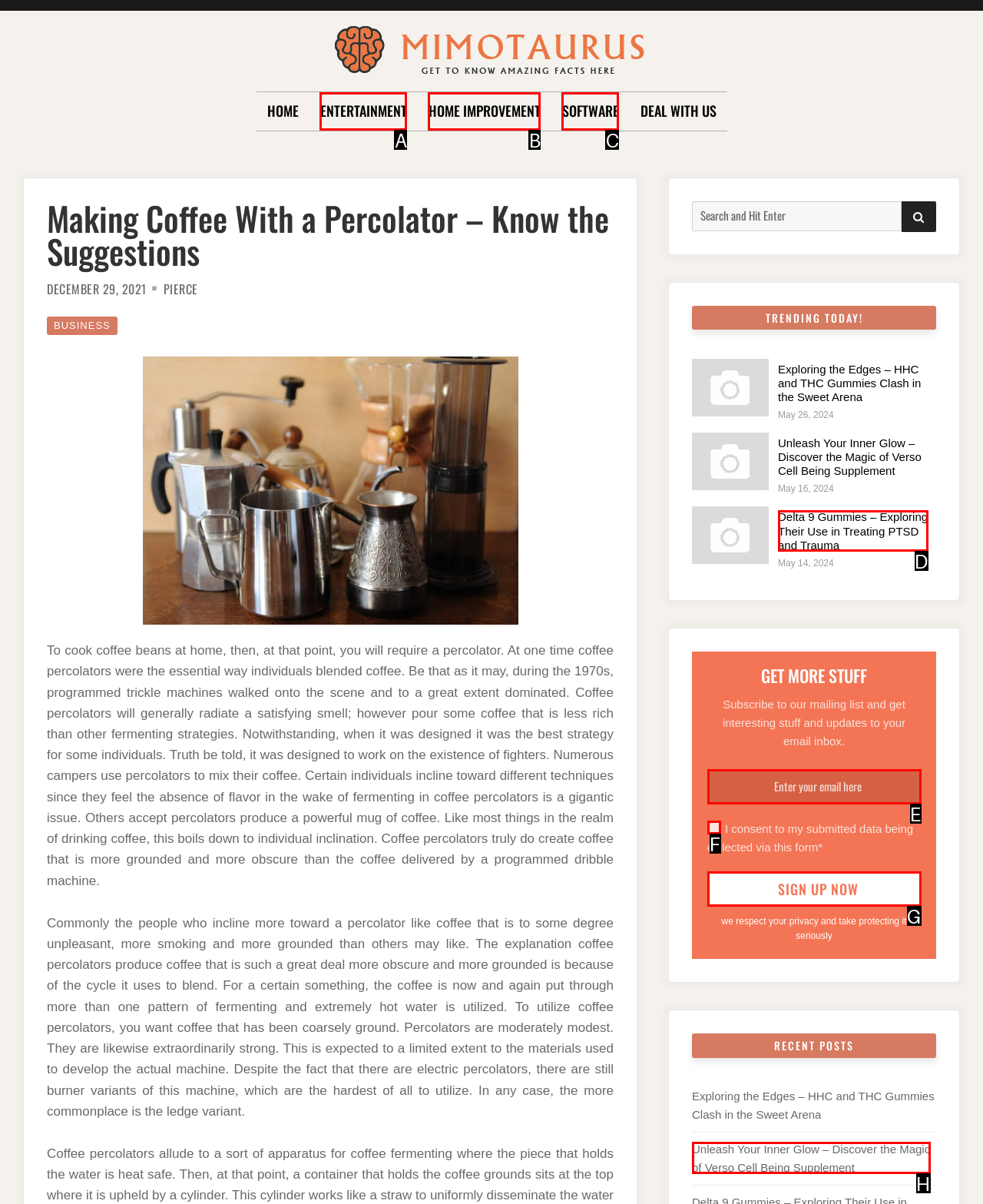Determine the letter of the element I should select to fulfill the following instruction: Subscribe to the mailing list. Just provide the letter.

E